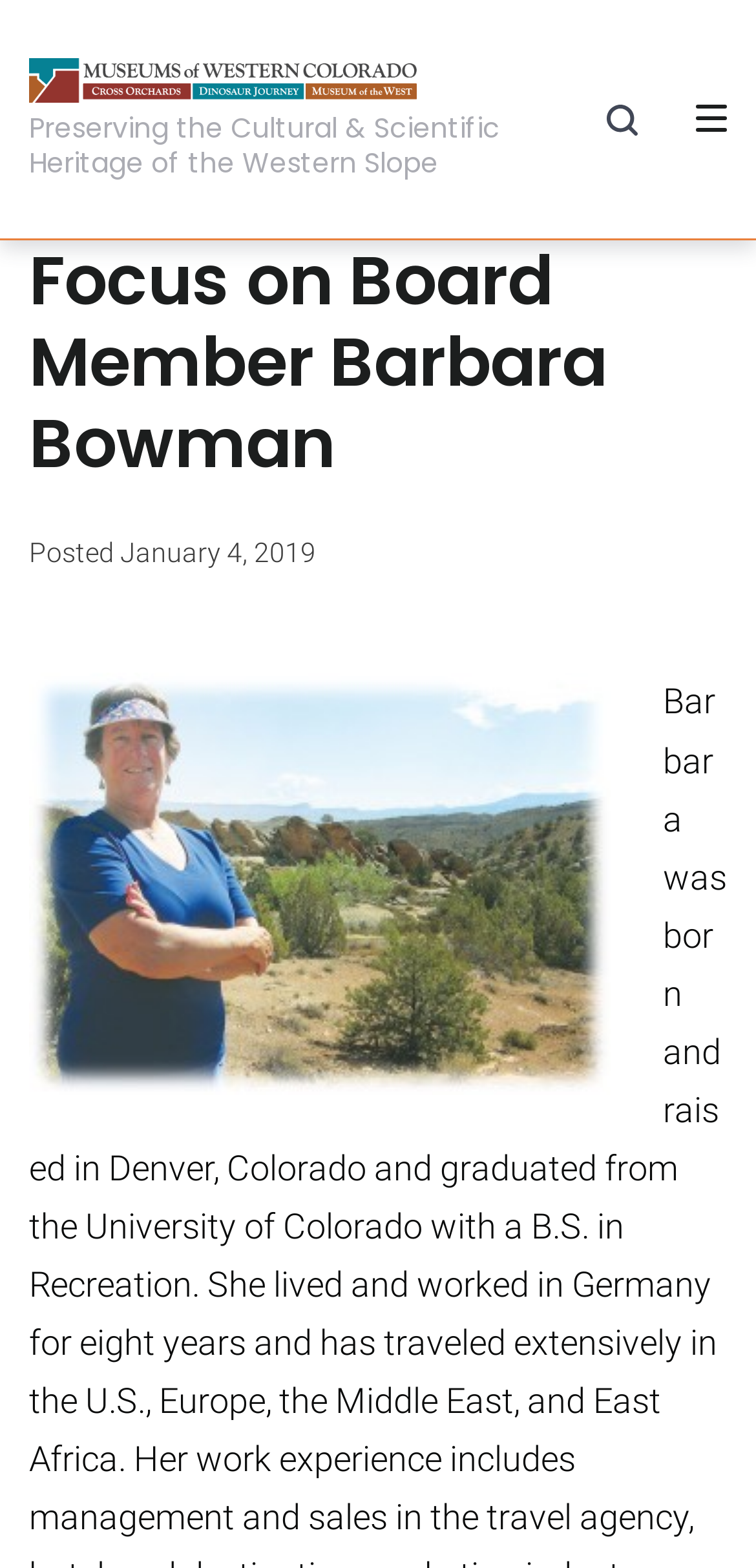What is the name of the board member?
Based on the image, answer the question with as much detail as possible.

The question can be answered by looking at the heading 'Focus on Board Member Barbara Bowman' which is located at the top of the webpage, indicating that the webpage is about a board member named Barbara Bowman.